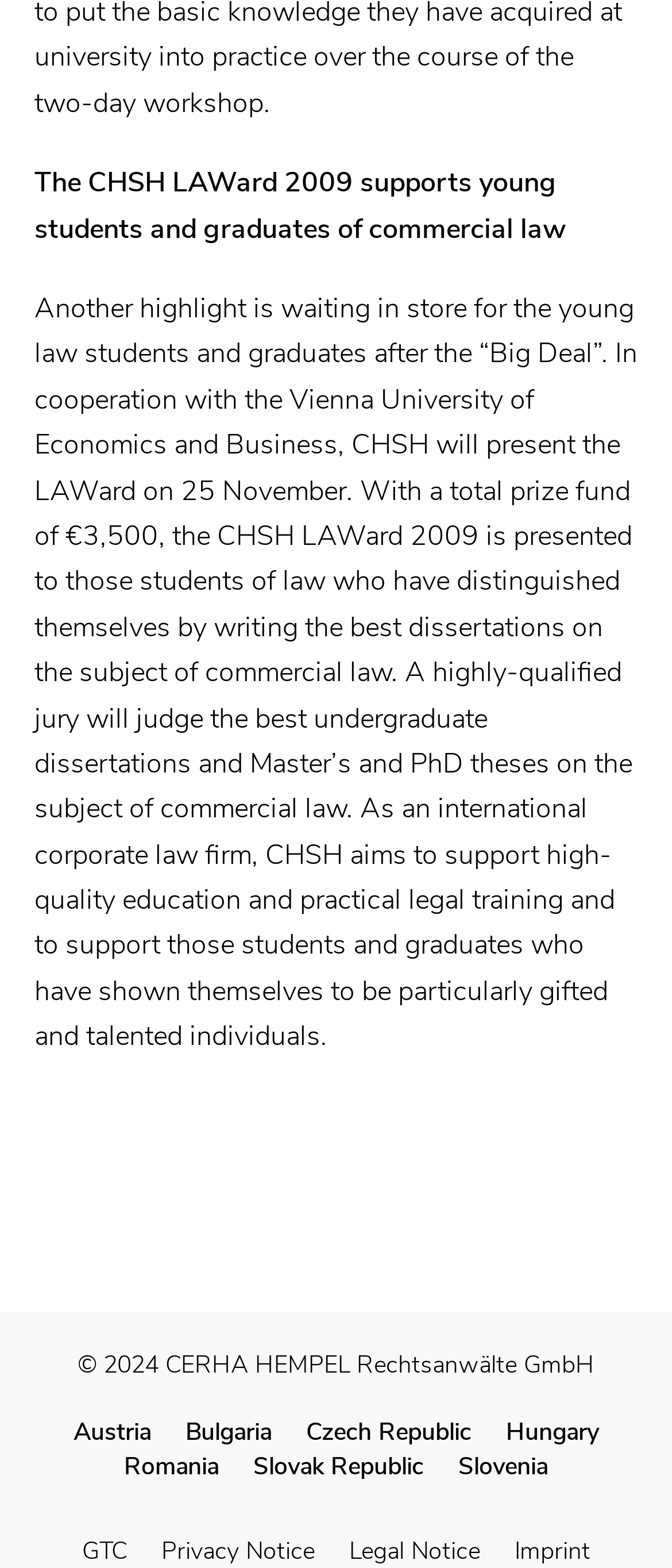Use the information in the screenshot to answer the question comprehensively: What is the total prize fund of the CHSH LAWard 2009?

According to the StaticText element, the total prize fund of the CHSH LAWard 2009 is €3,500.